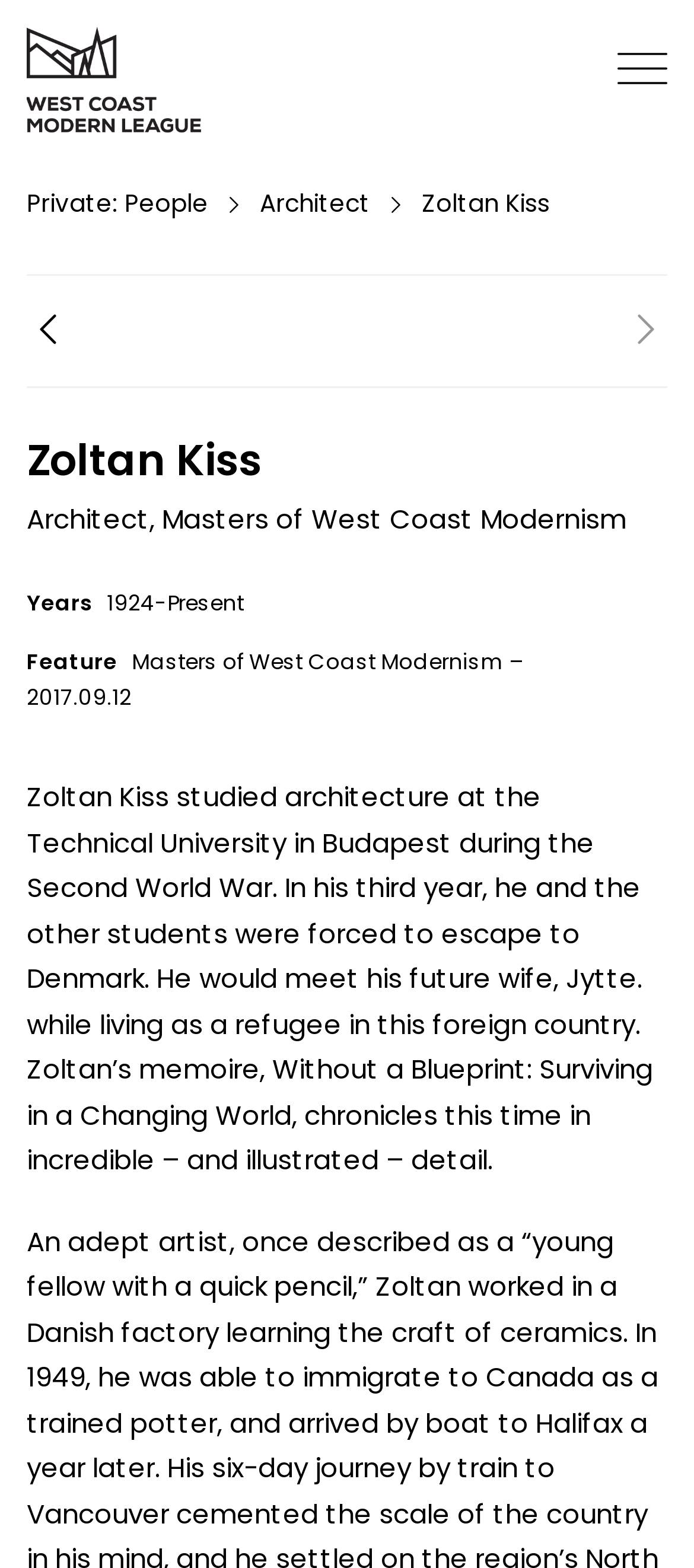Use the information in the screenshot to answer the question comprehensively: Where did Zoltan Kiss meet his future wife?

According to the text, Zoltan Kiss met his future wife, Jytte, while living as a refugee in Denmark.